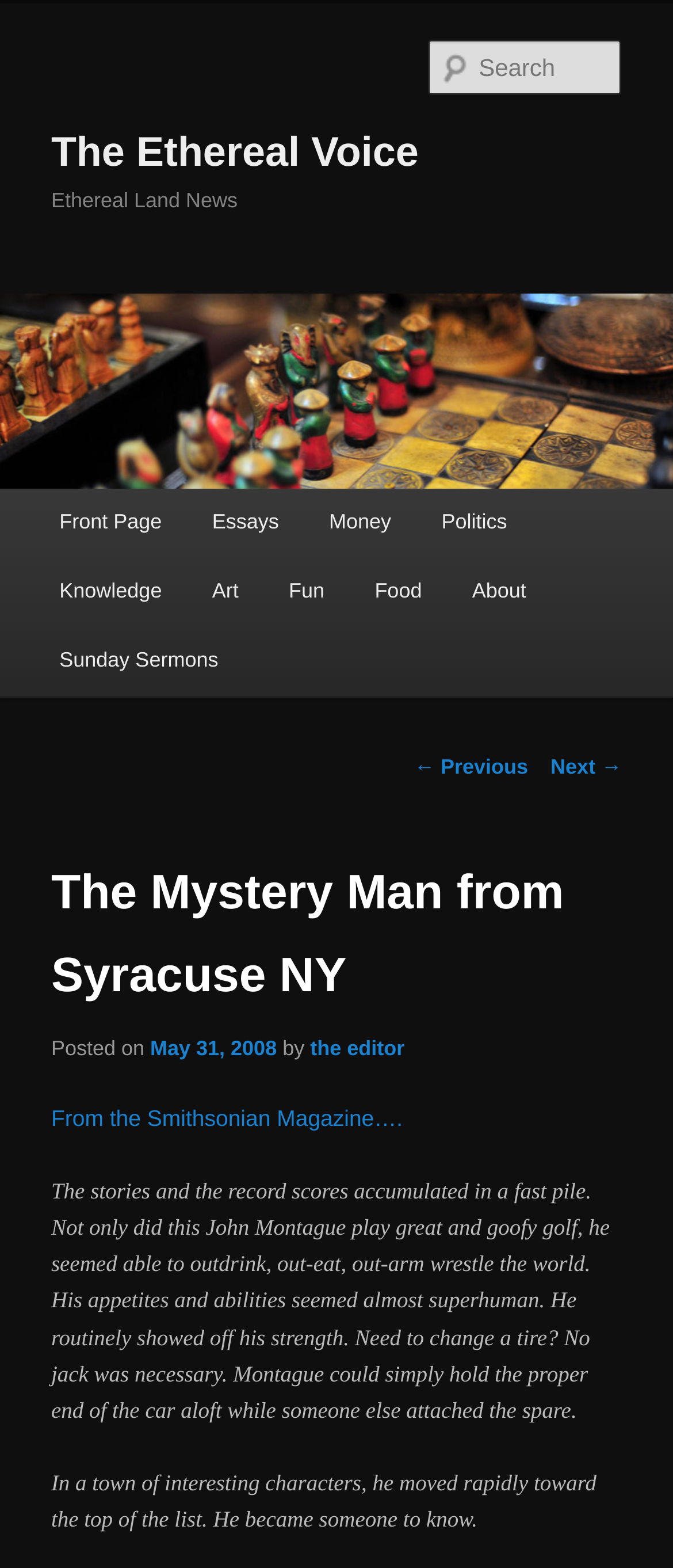What is the topic of the quote in the blockquote?
Provide an in-depth answer to the question, covering all aspects.

I inferred the answer by reading the text content of the blockquote element, which describes John Montague's abilities and strengths, such as playing great golf, outdrinking, and out-arm wrestling others.